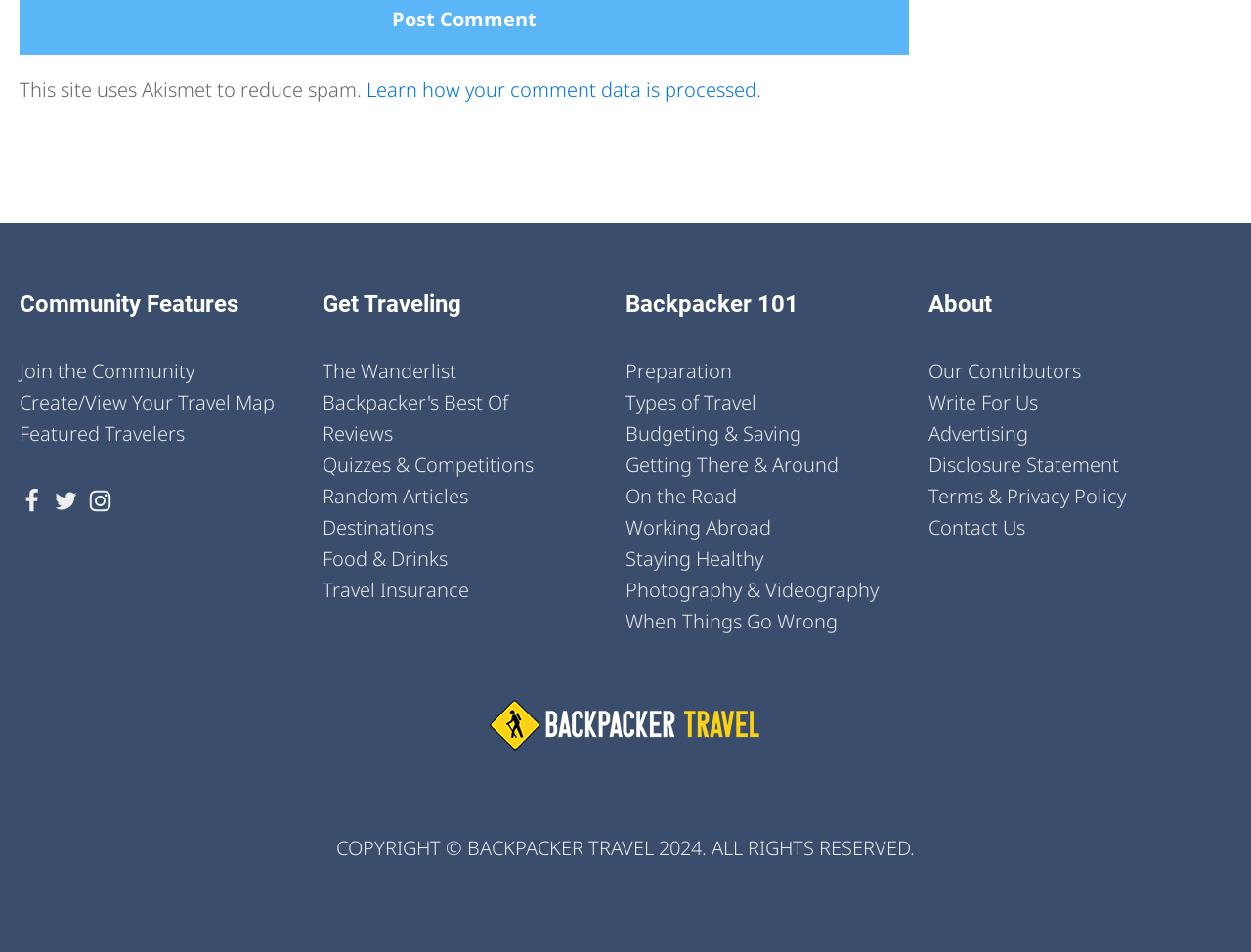Identify the bounding box coordinates of the region that needs to be clicked to carry out this instruction: "Contact Us". Provide these coordinates as four float numbers ranging from 0 to 1, i.e., [left, top, right, bottom].

[0.742, 0.538, 0.82, 0.571]